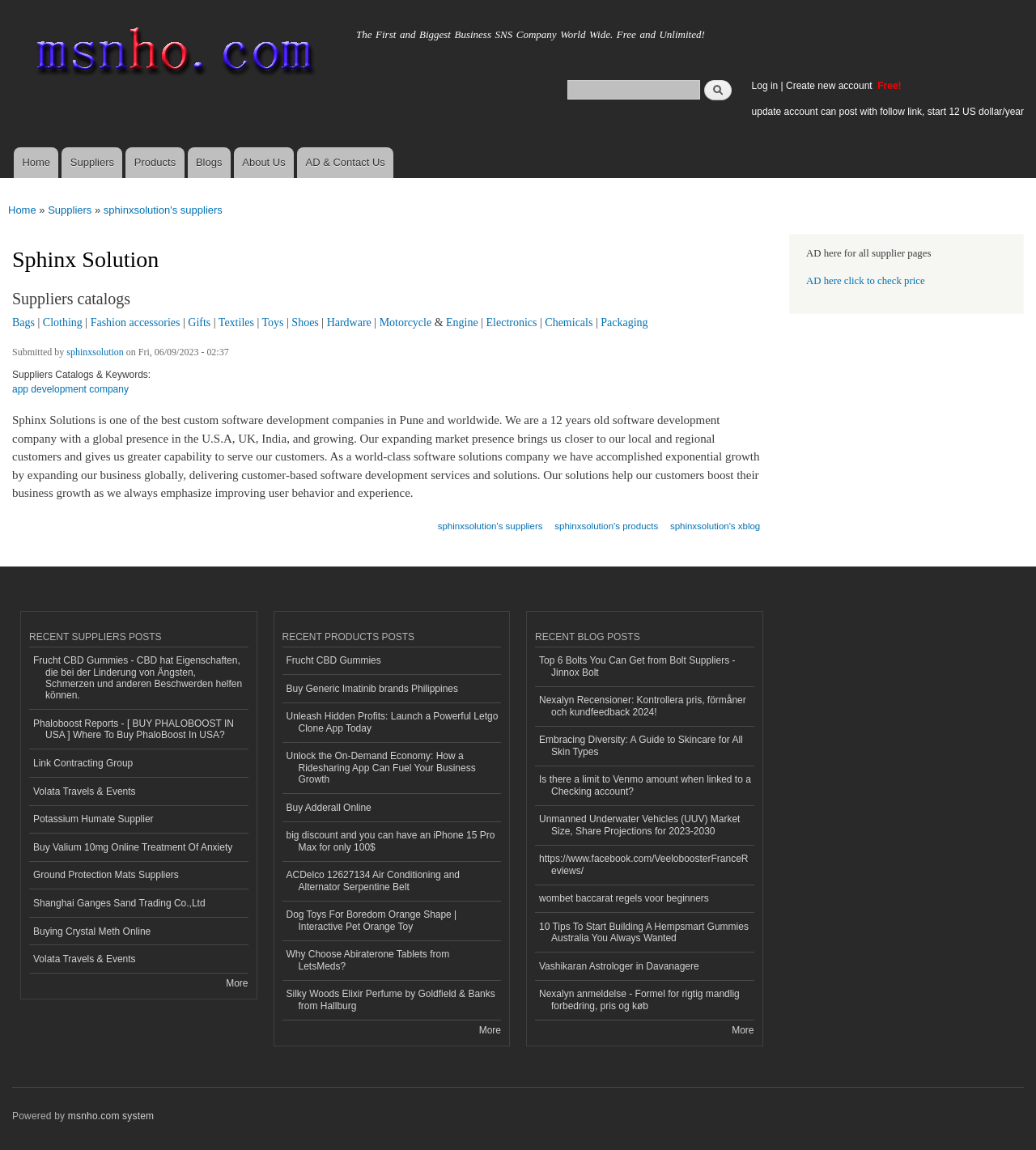Find the bounding box coordinates of the clickable region needed to perform the following instruction: "View suppliers". The coordinates should be provided as four float numbers between 0 and 1, i.e., [left, top, right, bottom].

[0.06, 0.128, 0.118, 0.155]